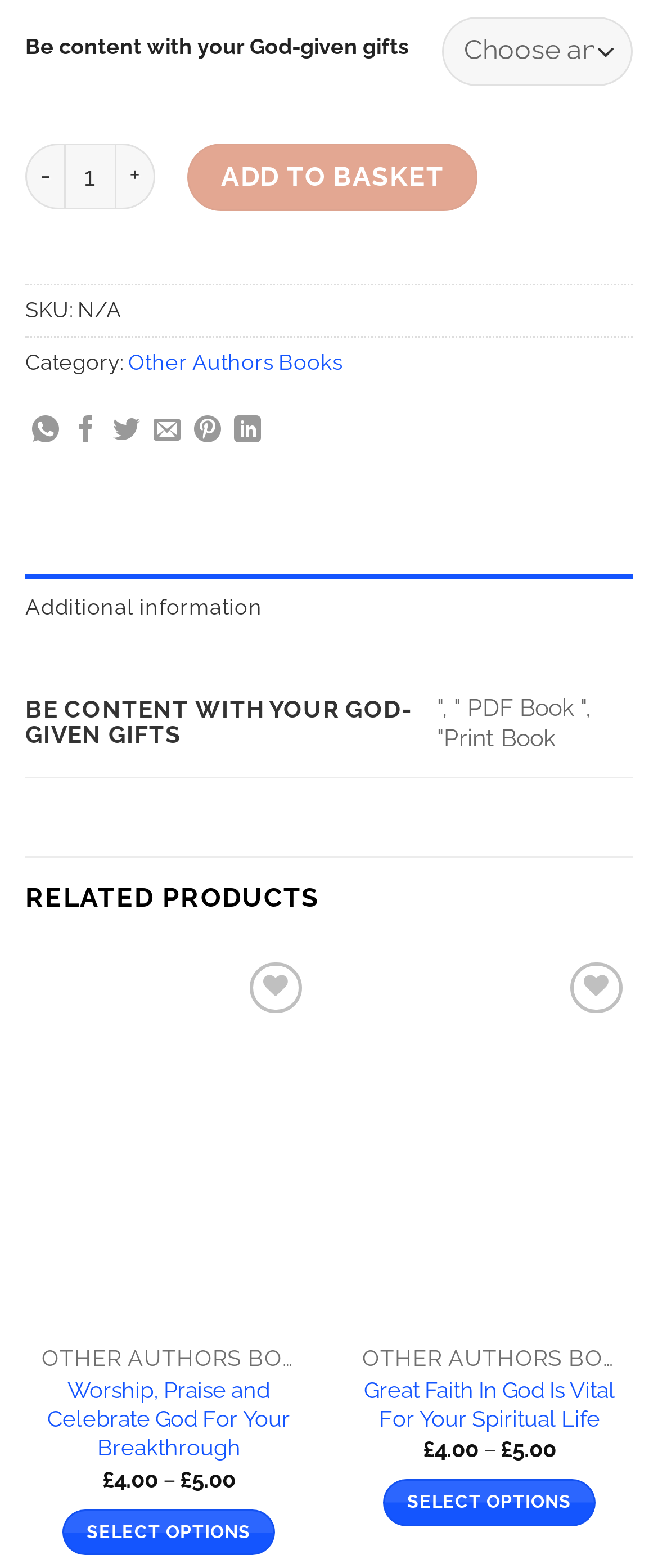Bounding box coordinates must be specified in the format (top-left x, top-left y, bottom-right x, bottom-right y). All values should be floating point numbers between 0 and 1. What are the bounding box coordinates of the UI element described as: parent_node: Add to Wishlist aria-label="Wishlist"

[0.38, 0.613, 0.458, 0.646]